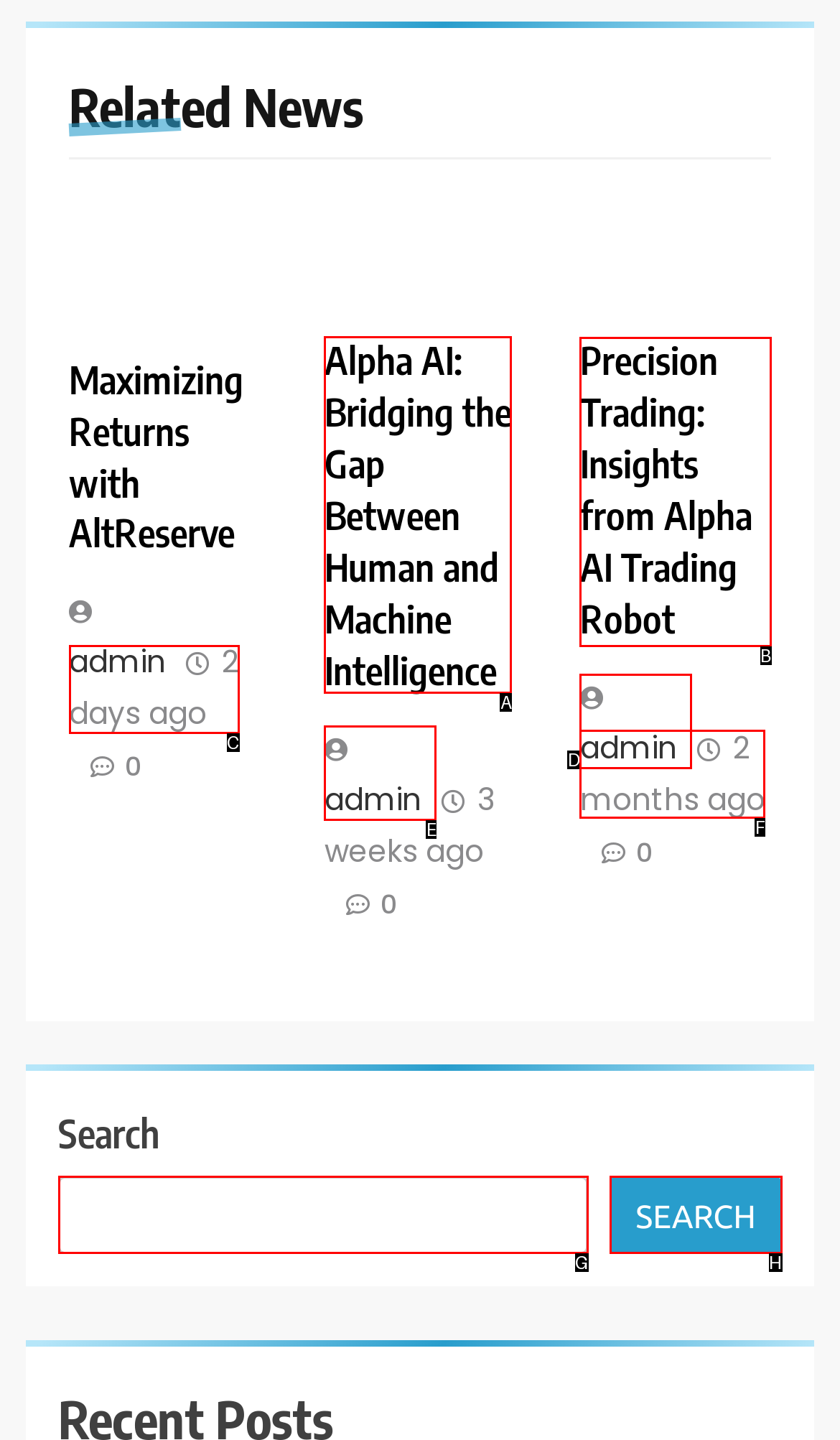Determine which UI element I need to click to achieve the following task: Read article about Precision Trading: Insights from Alpha AI Trading Robot Provide your answer as the letter of the selected option.

B